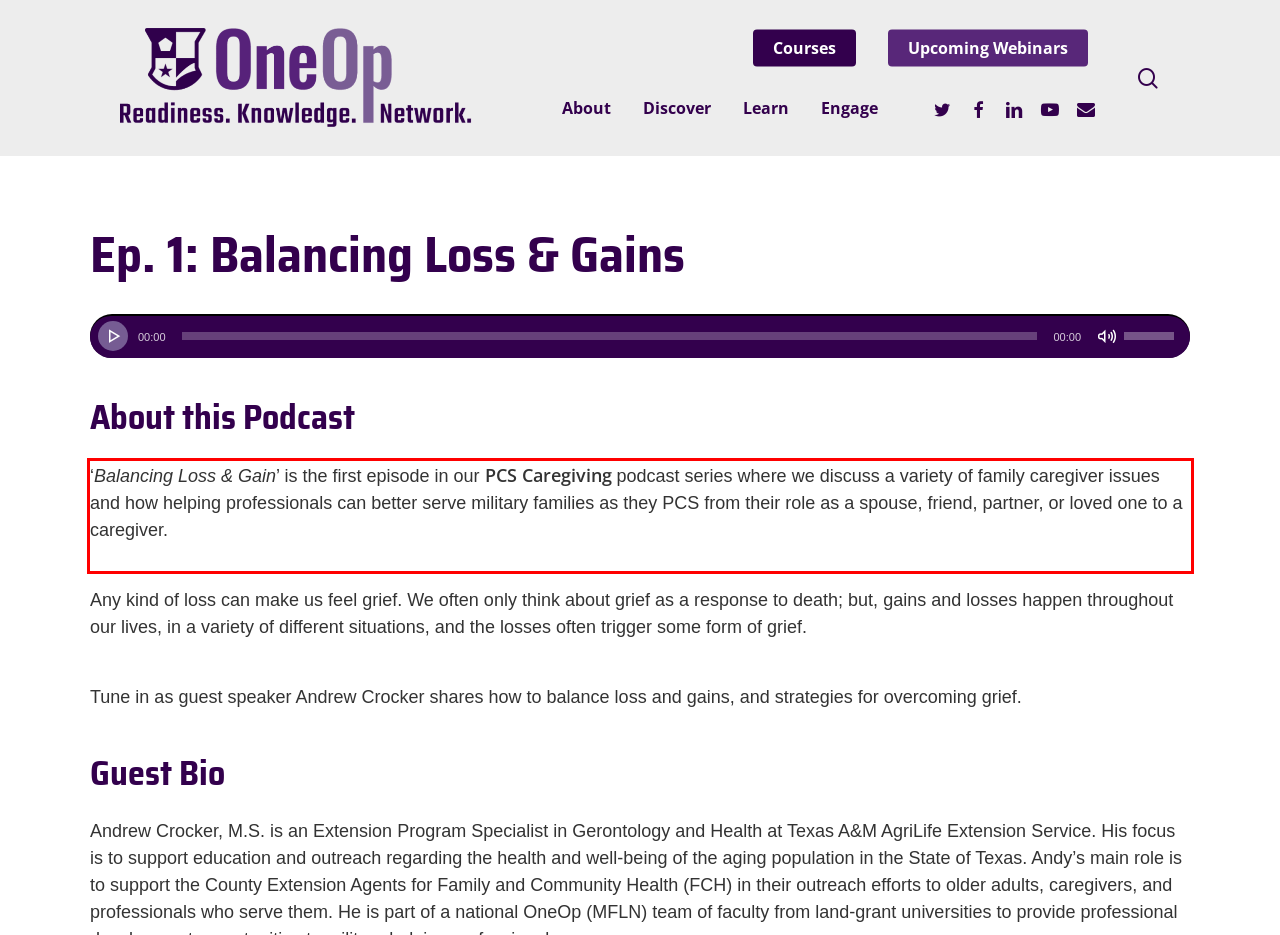Within the screenshot of the webpage, locate the red bounding box and use OCR to identify and provide the text content inside it.

‘Balancing Loss & Gain’ is the first episode in our PCS Caregiving podcast series where we discuss a variety of family caregiver issues and how helping professionals can better serve military families as they PCS from their role as a spouse, friend, partner, or loved one to a caregiver.